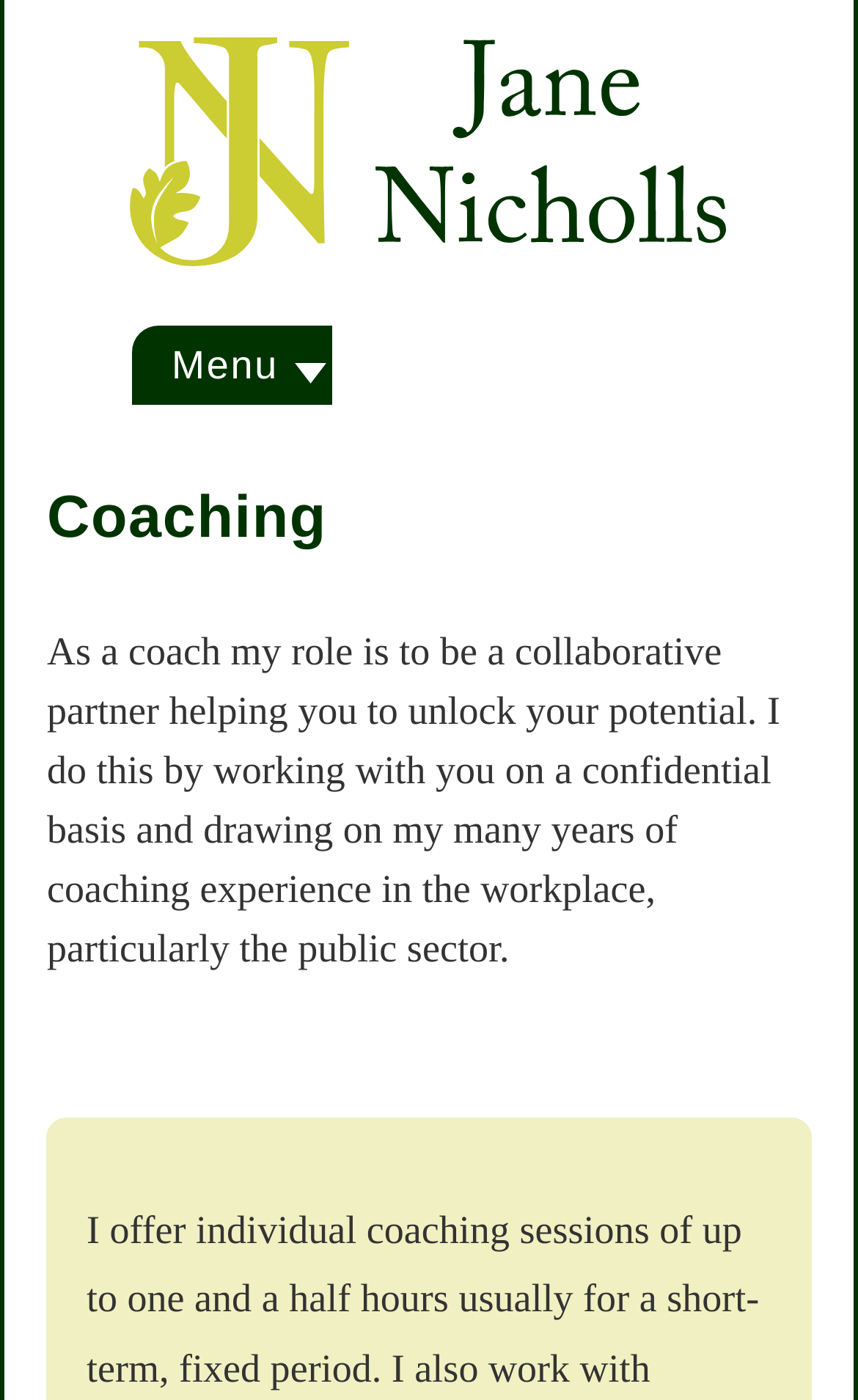Illustrate the webpage with a detailed description.

The webpage is about coaching services offered by Jane Nicholls. At the top left, there is a menu button labeled "Menu". To the right of the menu button, there is a horizontal navigation bar with six links: "Home", "About", "Counselling", "Coaching", "FAQs", and "Contact". 

Below the navigation bar, there is a heading that reads "Coaching". Underneath the heading, there is a paragraph of text that describes the coaching services offered by Jane Nicholls. The text explains that as a coach, Jane works collaboratively with clients on a confidential basis, drawing on her experience in the workplace, particularly in the public sector, to help unlock their potential.